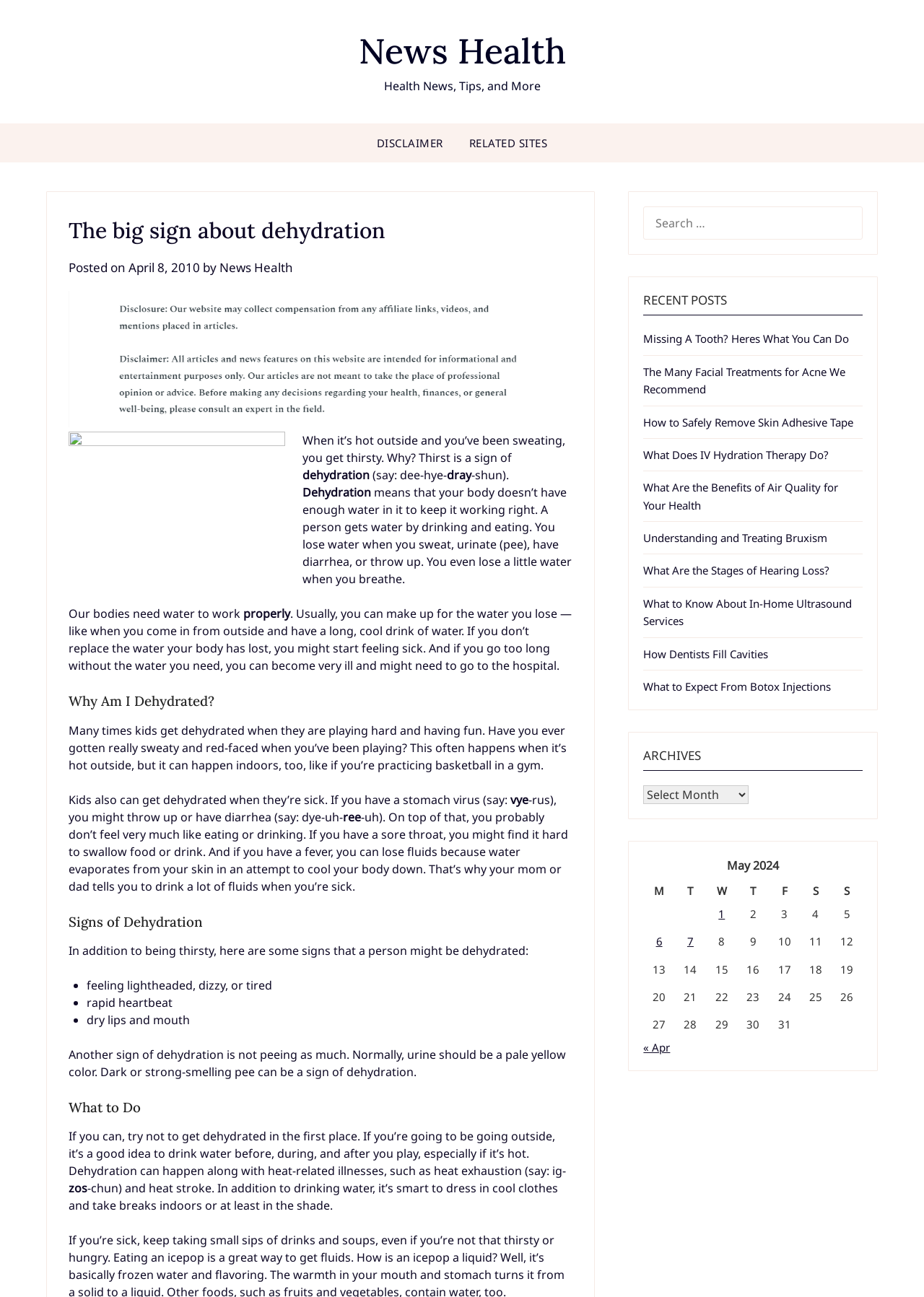What is the topic of the article?
Based on the image, please offer an in-depth response to the question.

The topic of the article can be determined by reading the headings and content of the webpage. The headings 'The big sign about dehydration', 'Why Am I Dehydrated?', 'Signs of Dehydration', and 'What to Do' suggest that the article is about dehydration. Additionally, the content of the webpage discusses the causes, symptoms, and prevention of dehydration.